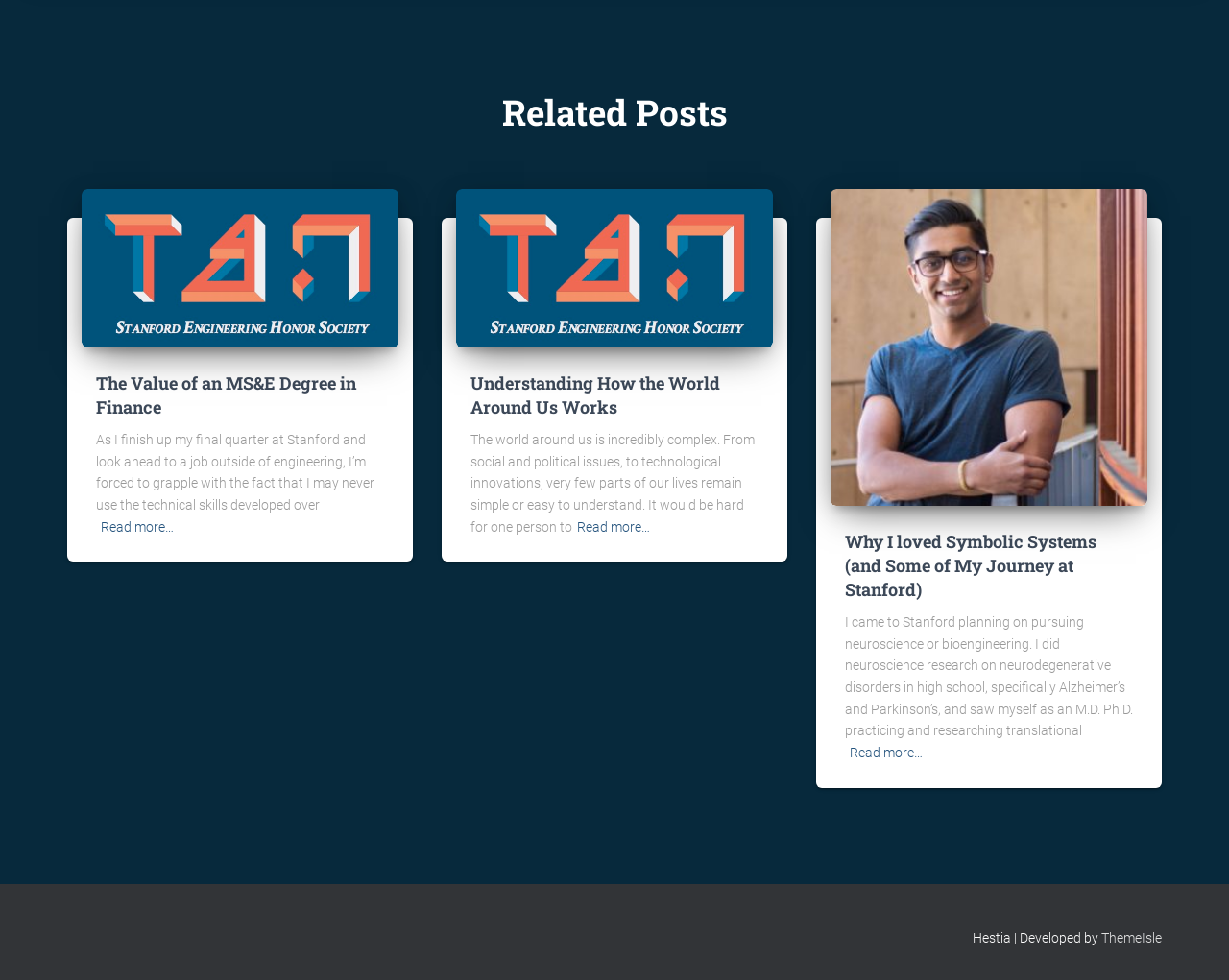Locate the bounding box coordinates of the element's region that should be clicked to carry out the following instruction: "Go to previous article in volume". The coordinates need to be four float numbers between 0 and 1, i.e., [left, top, right, bottom].

None